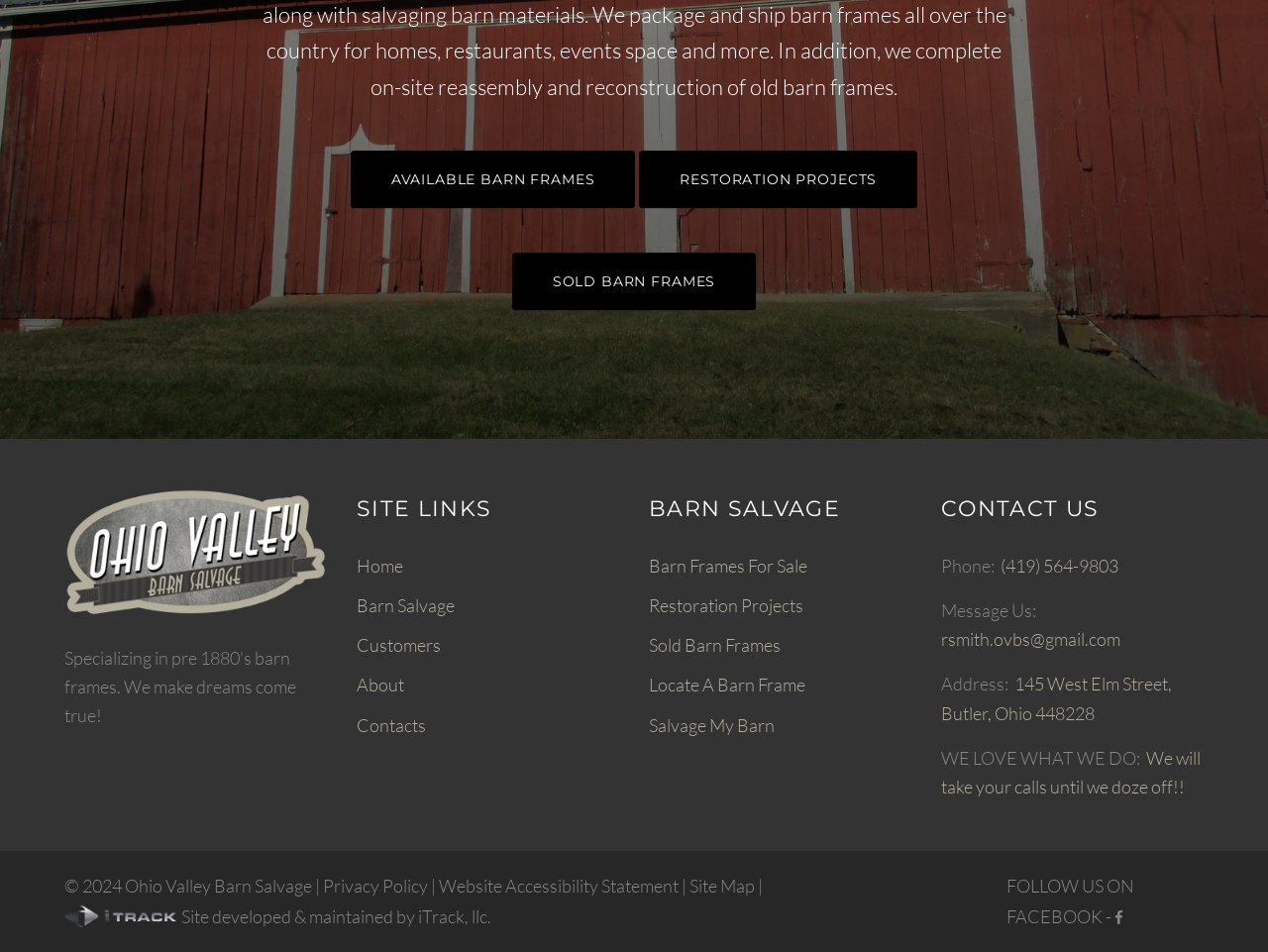Find the bounding box coordinates for the element that must be clicked to complete the instruction: "Contact Linda Hung via email". The coordinates should be four float numbers between 0 and 1, indicated as [left, top, right, bottom].

None